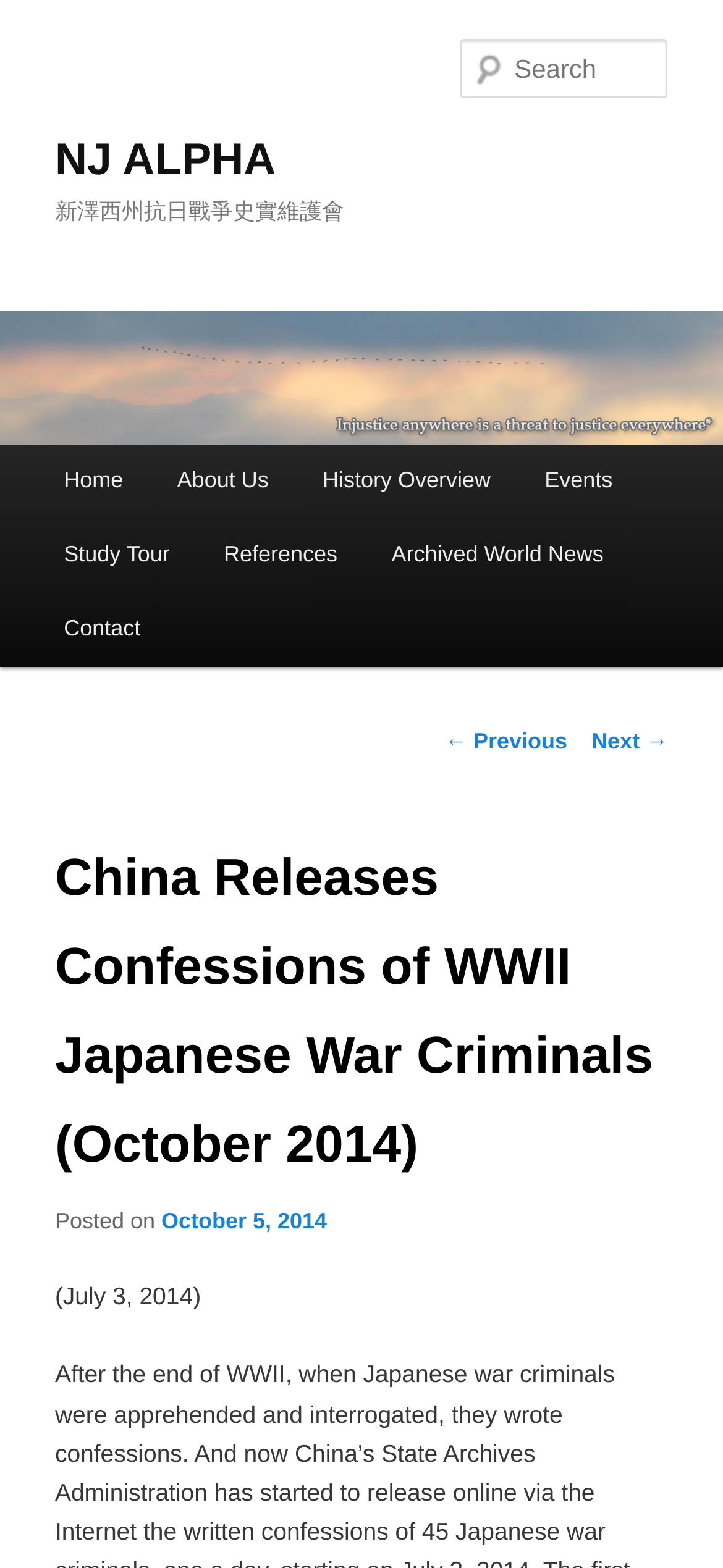Create a detailed narrative of the webpage’s visual and textual elements.

The webpage is about NJ ALPHA, an organization focused on preserving the history of New Jersey's anti-Japanese war efforts. At the top, there is a heading with the organization's name, accompanied by a link to its homepage. Below this, there is a search bar where users can input keywords to find specific content.

The main menu is located on the left side of the page, with links to various sections such as Home, About Us, History Overview, Events, Study Tour, References, Archived World News, and Contact. These links are arranged vertically, with the Home link at the top and the Contact link at the bottom.

On the right side of the page, there is a prominent heading that reads "China Releases Confessions of WWII Japanese War Criminals (October 2014)". This heading is followed by a subheading that indicates the post was published on October 5, 2014. Below this, there is a brief description of the post, although the exact content is not specified.

At the bottom of the page, there are navigation links to previous and next posts, allowing users to browse through the website's content. There is also a small note that reads "(July 3, 2014)", which may be related to the post's publication date or a relevant event.

Throughout the page, there are several images, including the NJ ALPHA logo, which appears in the top-left corner and again in the main menu. The overall layout is organized, with clear headings and concise text that makes it easy to navigate and find specific information.